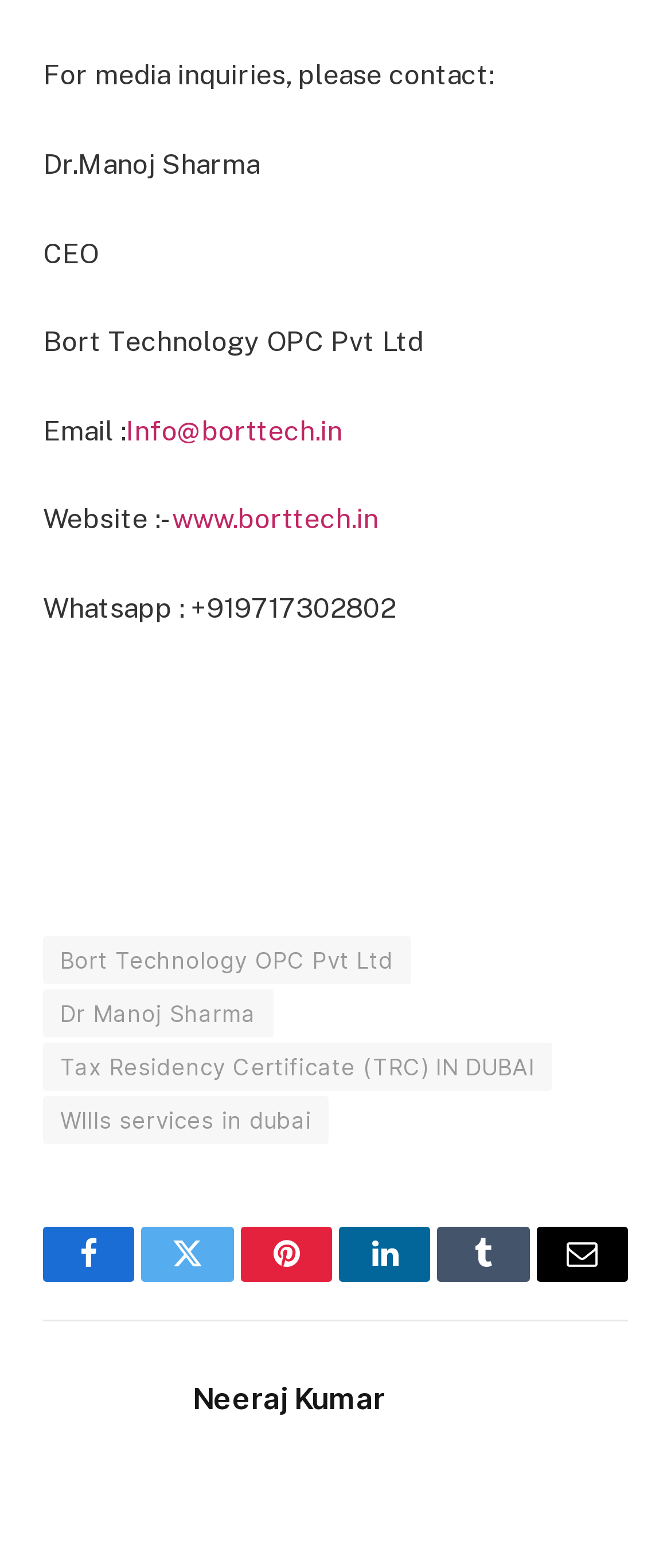Provide the bounding box coordinates of the section that needs to be clicked to accomplish the following instruction: "Follow on Facebook."

[0.064, 0.782, 0.201, 0.817]